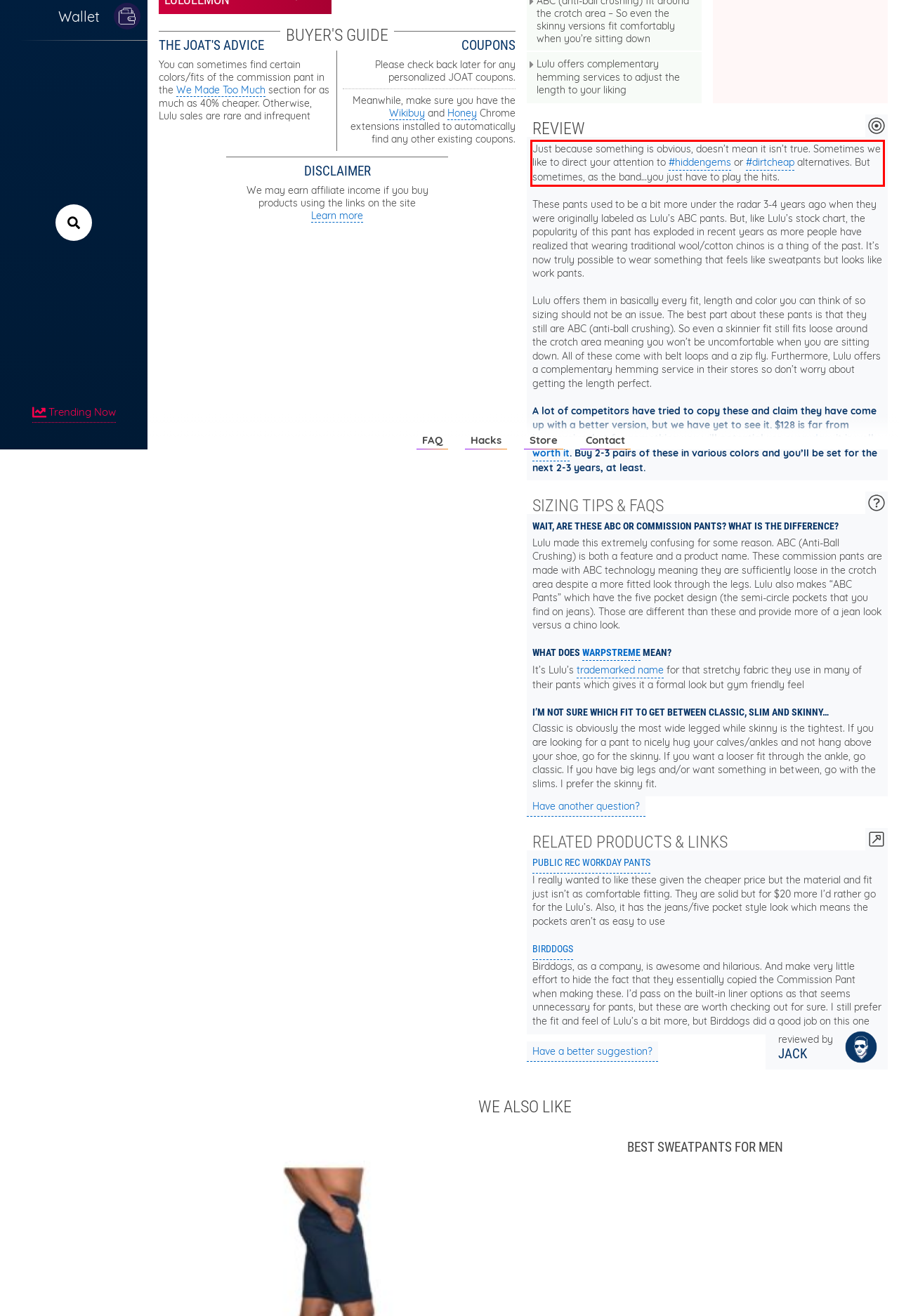You are looking at a screenshot of a webpage with a red rectangle bounding box. Use OCR to identify and extract the text content found inside this red bounding box.

Just because something is obvious, doesn’t mean it isn’t true. Sometimes we like to direct your attention to #hiddengems or #dirtcheap alternatives. But sometimes, as the band…you just have to play the hits.